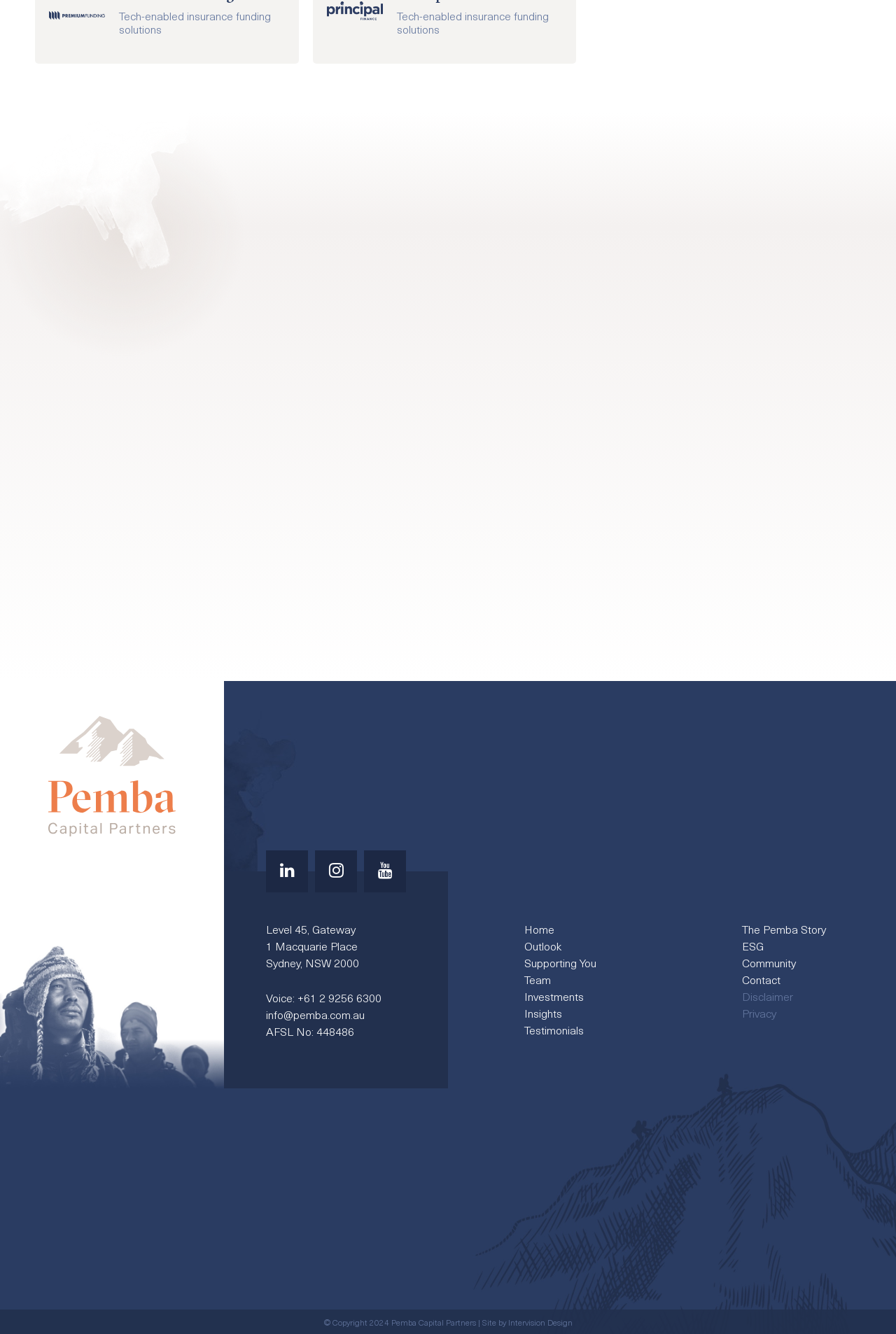What is the type of companies listed under 'Other Partner Companies'?
Using the image, elaborate on the answer with as much detail as possible.

I analyzed the text elements under the 'Other Partner Companies' heading and found that the companies listed, such as SuperConcepts, Coverforce, and Acis, are related to insurance and financial services. This suggests that the type of companies listed are in the insurance and financial services industry.